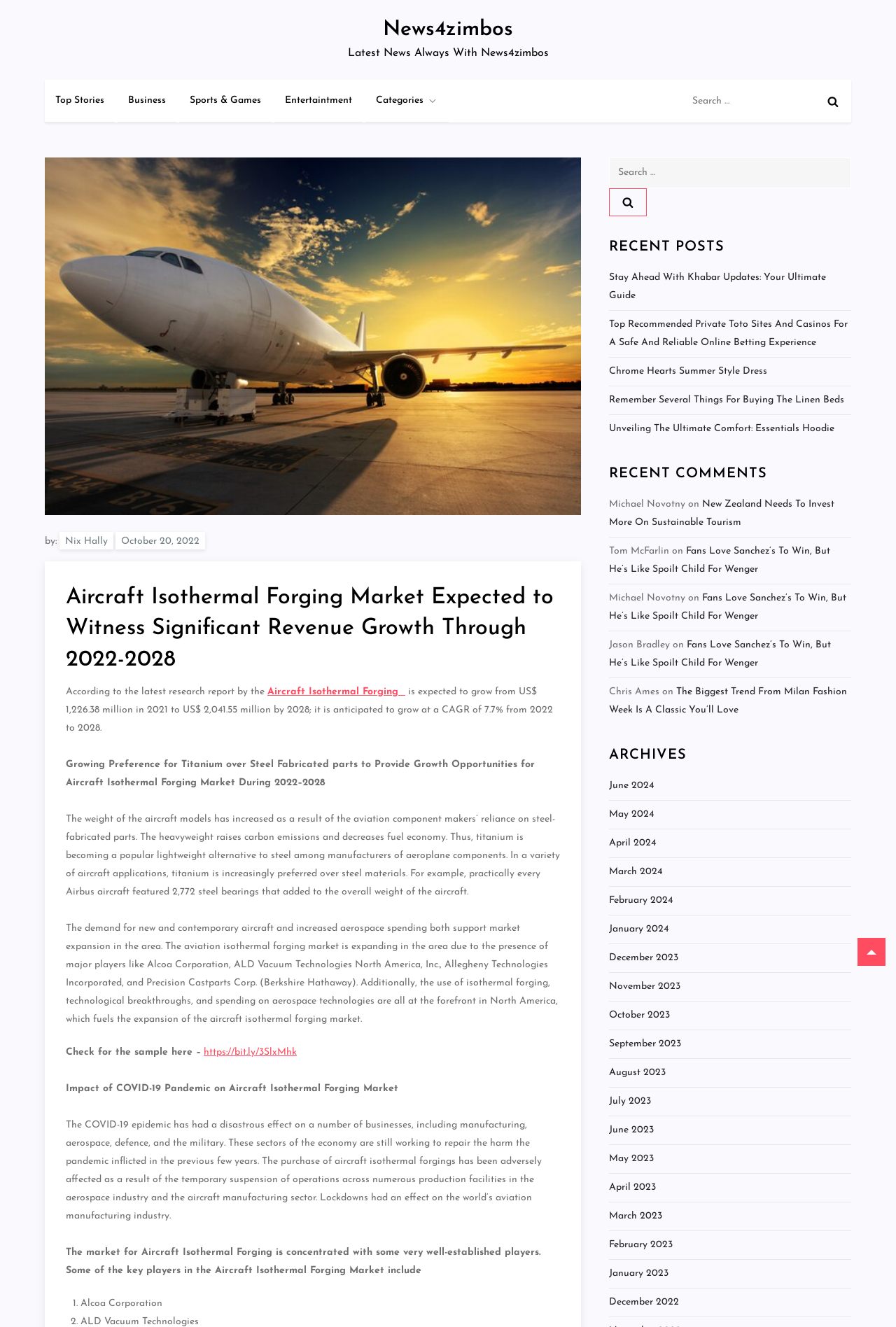What is the expected growth rate of the Aircraft Isothermal Forging market?
Based on the visual content, answer with a single word or a brief phrase.

7.7% CAGR